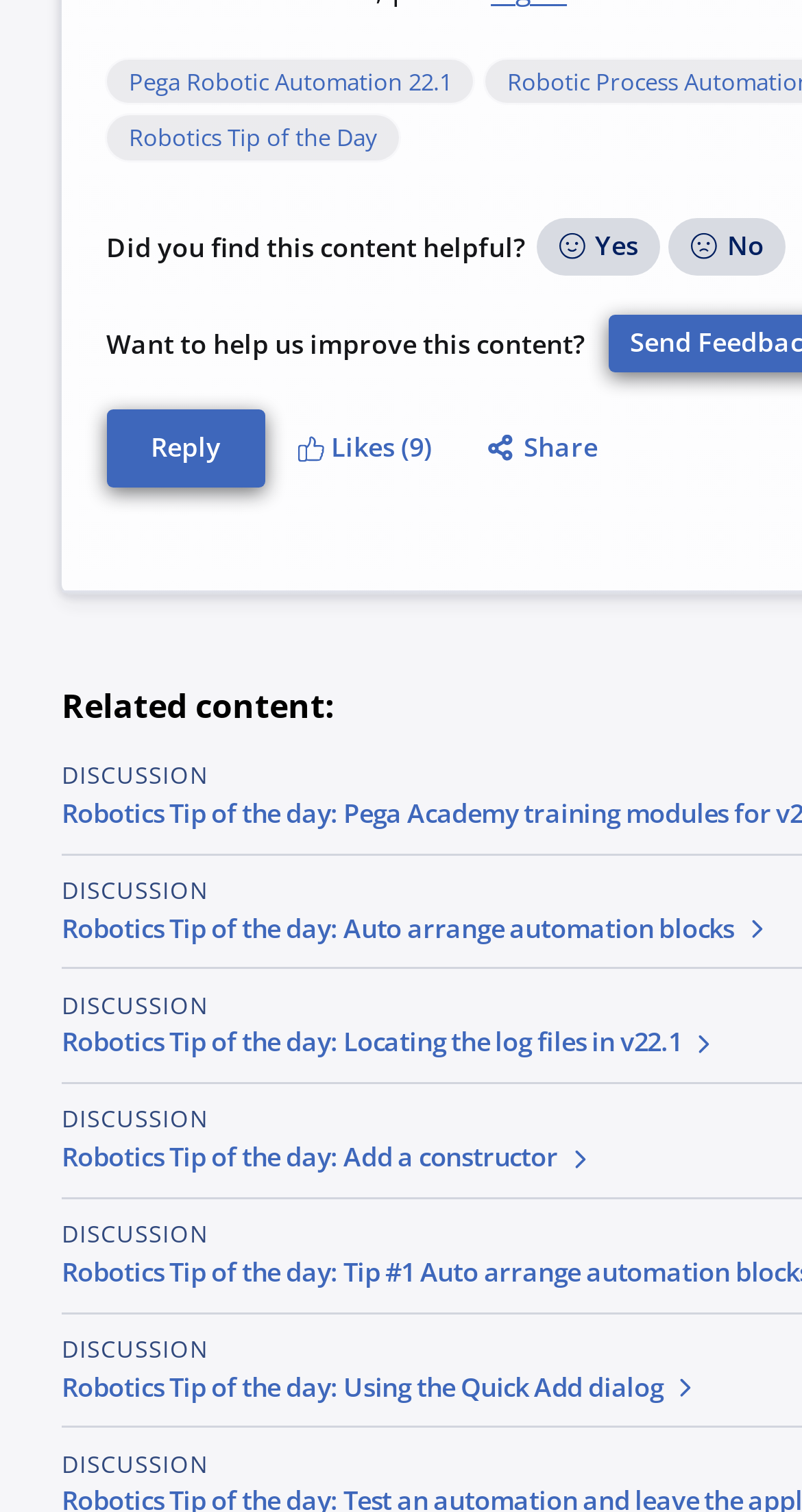What is the topic of the discussion section?
Relying on the image, give a concise answer in one word or a brief phrase.

Robotics Tip of the day